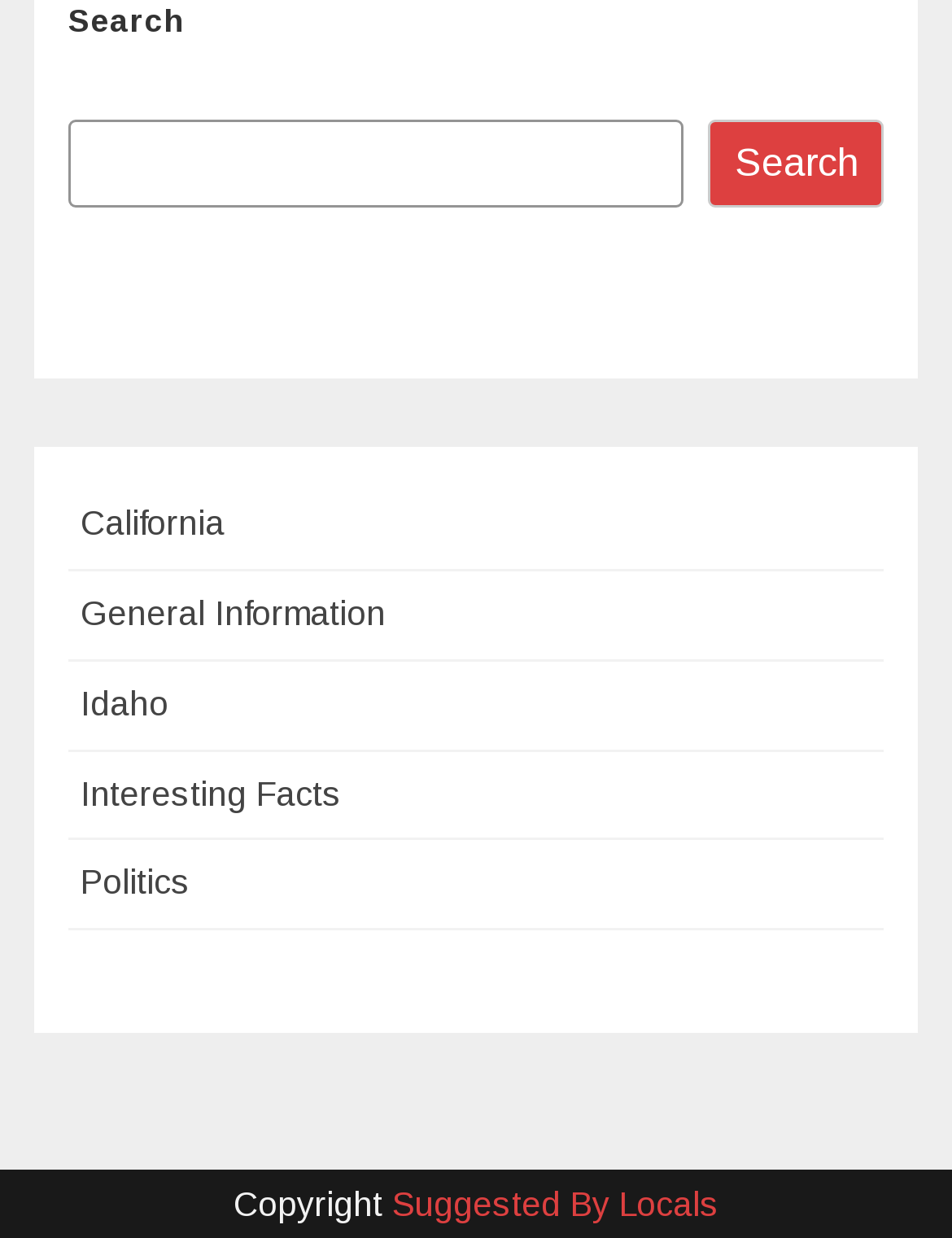Locate the bounding box of the UI element described in the following text: "Interesting Facts".

[0.085, 0.625, 0.359, 0.656]